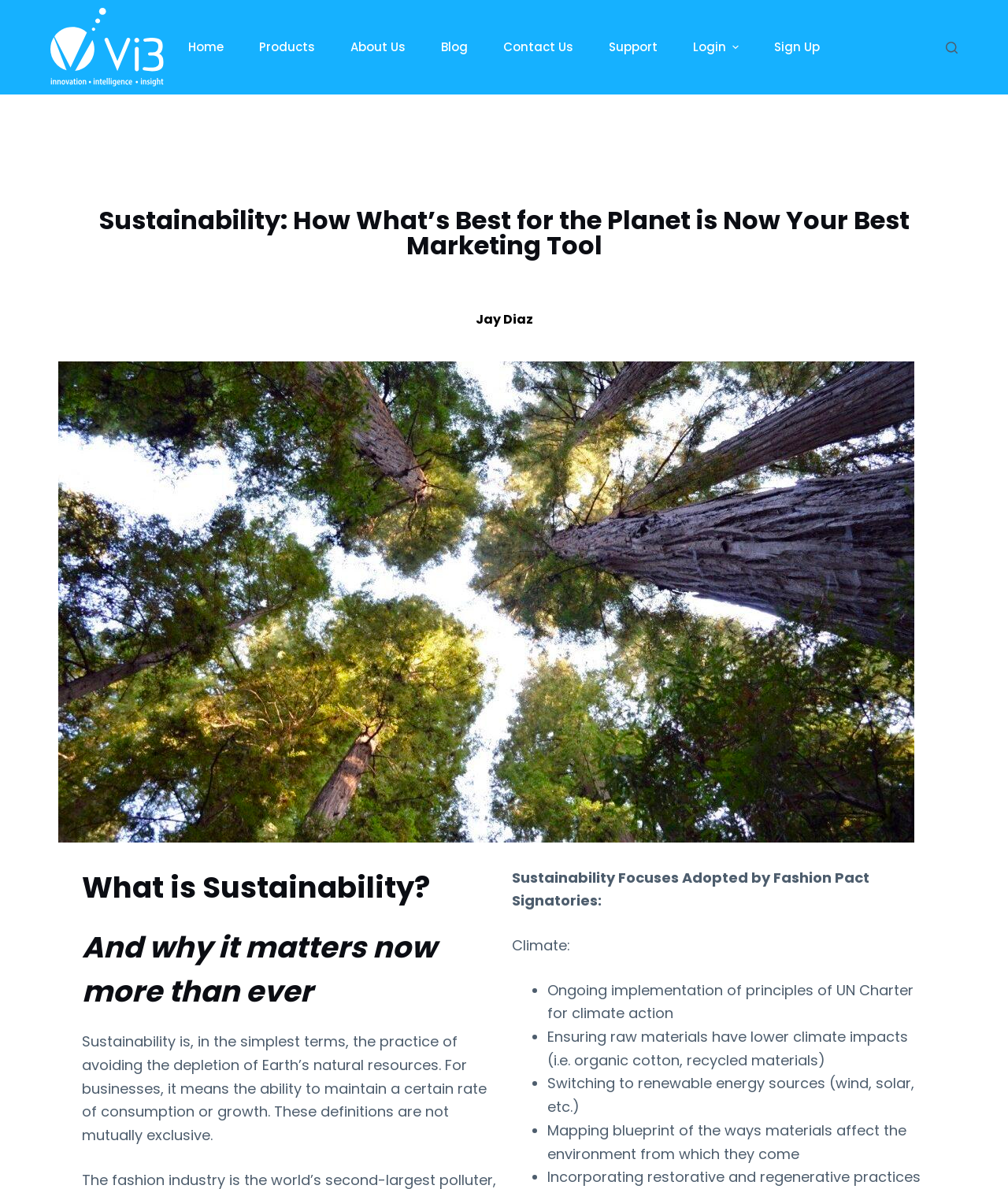Provide the bounding box coordinates for the UI element that is described by this text: "Skip to content". The coordinates should be in the form of four float numbers between 0 and 1: [left, top, right, bottom].

[0.0, 0.0, 0.031, 0.013]